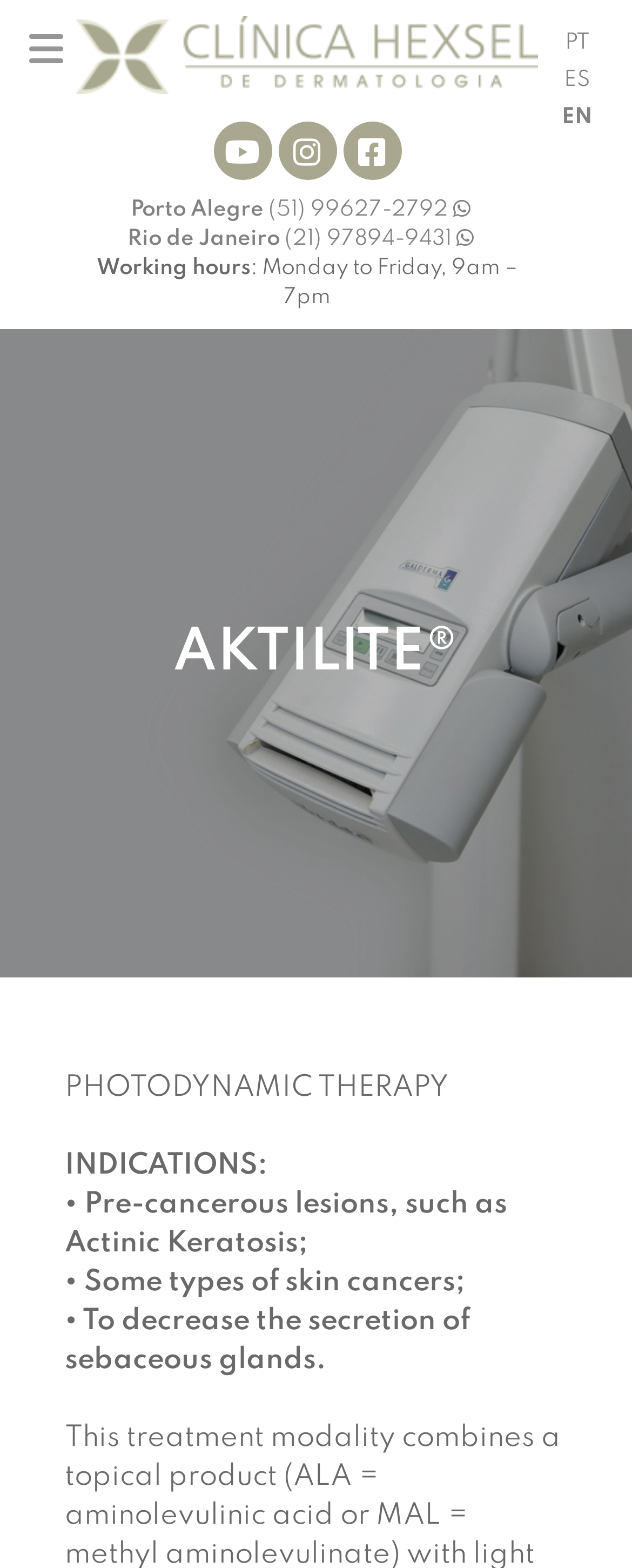Determine the bounding box of the UI component based on this description: "ES". The bounding box coordinates should be four float values between 0 and 1, i.e., [left, top, right, bottom].

[0.892, 0.044, 0.933, 0.058]